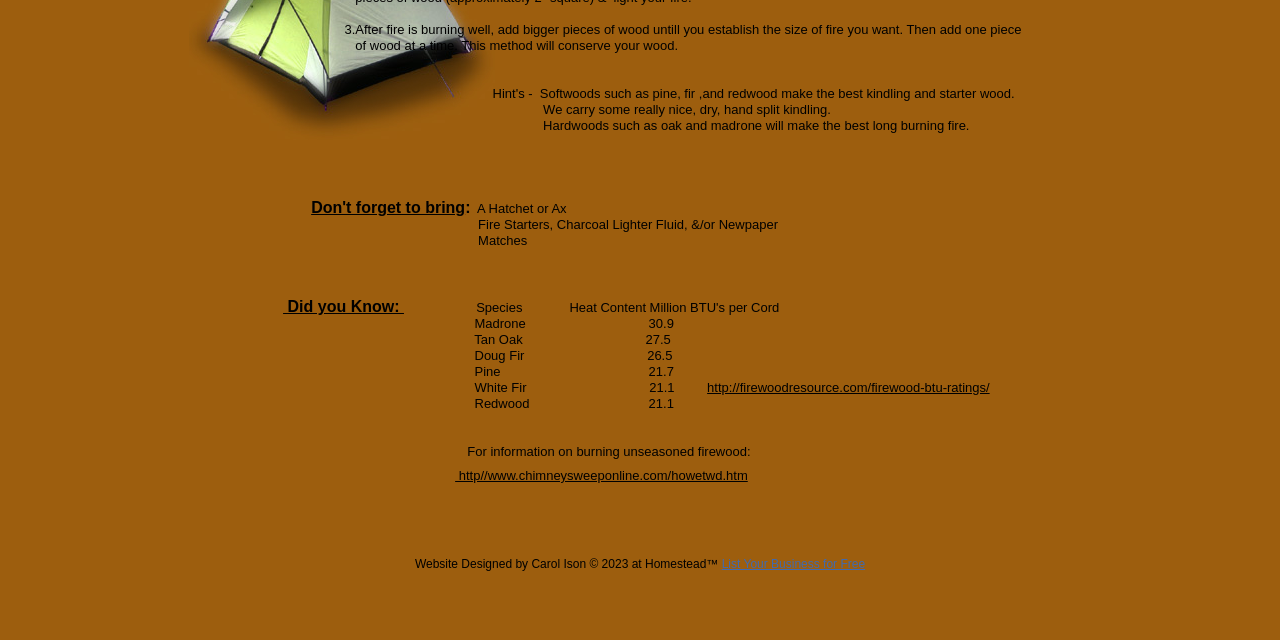From the screenshot, find the bounding box of the UI element matching this description: "http://firewoodresource.com/firewood-btu-ratings/". Supply the bounding box coordinates in the form [left, top, right, bottom], each a float between 0 and 1.

[0.552, 0.594, 0.773, 0.617]